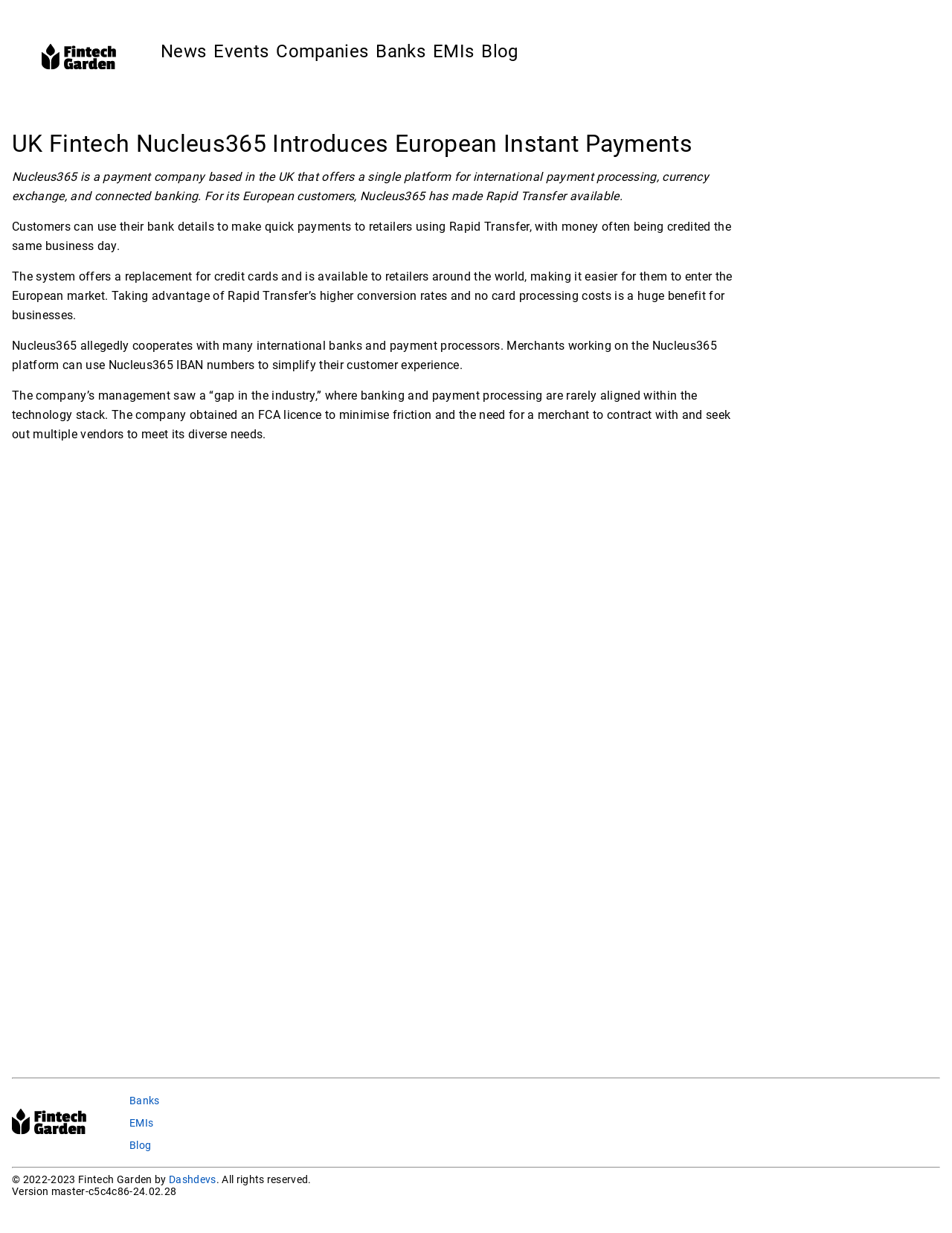Find the bounding box coordinates of the area that needs to be clicked in order to achieve the following instruction: "Visit Banks". The coordinates should be specified as four float numbers between 0 and 1, i.e., [left, top, right, bottom].

[0.395, 0.033, 0.447, 0.05]